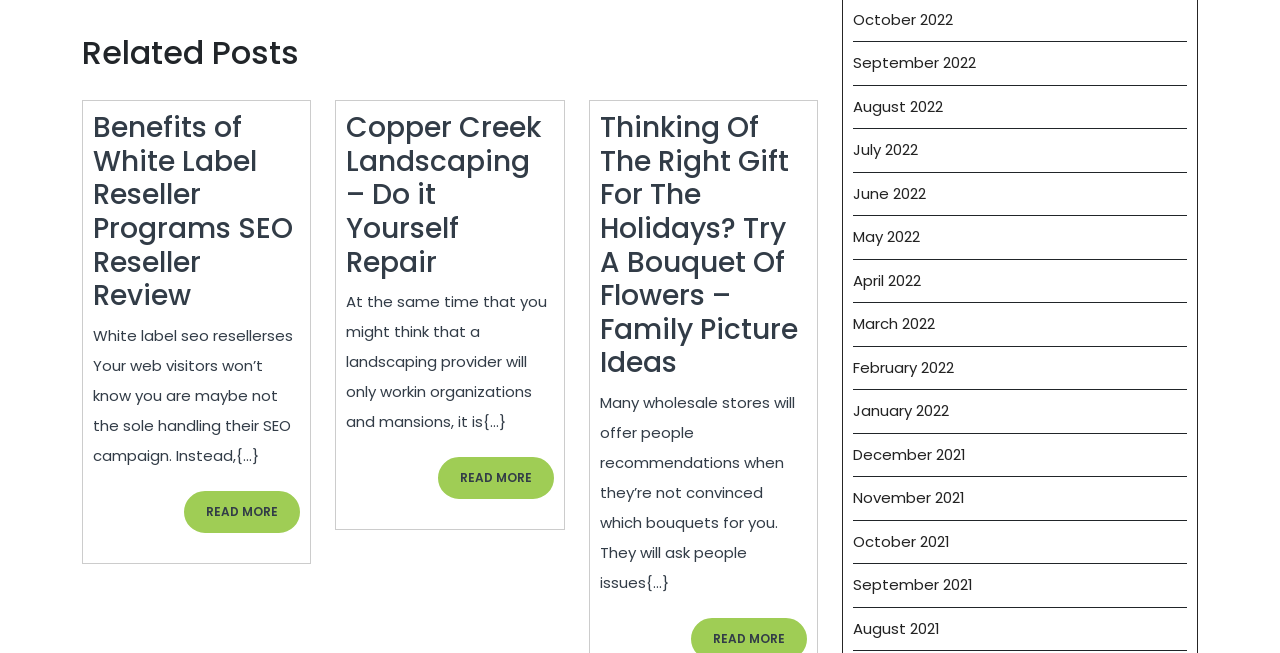What is the title of the first article?
Answer the question with as much detail as you can, using the image as a reference.

The title of the first article can be found by looking at the heading element with the text 'Benefits of White Label Reseller Programs SEO Reseller Review' which is a child of the first article element.